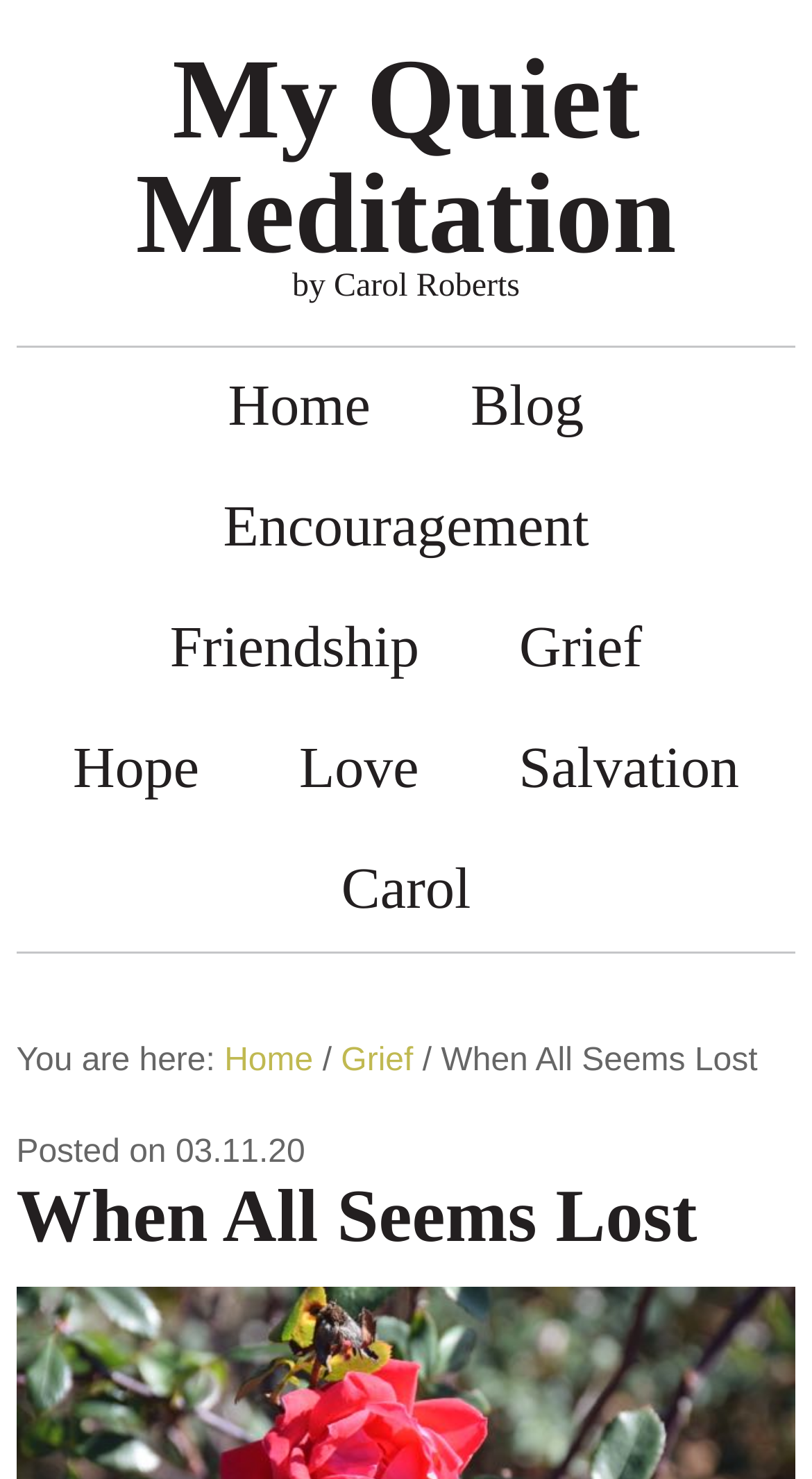Answer with a single word or phrase: 
What is the author of the current article?

Carol Roberts